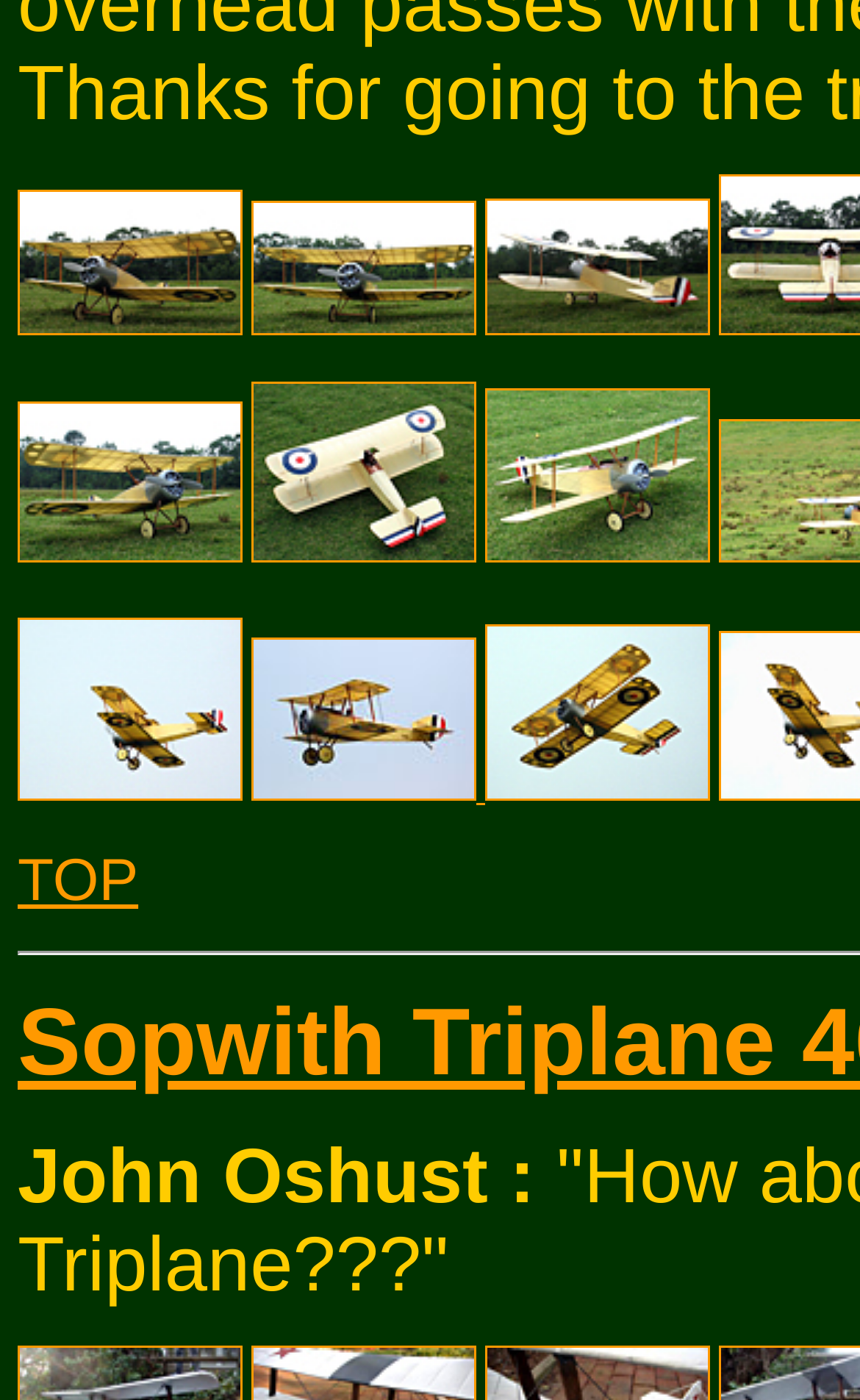Find the bounding box coordinates of the clickable region needed to perform the following instruction: "go to TOP". The coordinates should be provided as four float numbers between 0 and 1, i.e., [left, top, right, bottom].

[0.021, 0.605, 0.161, 0.652]